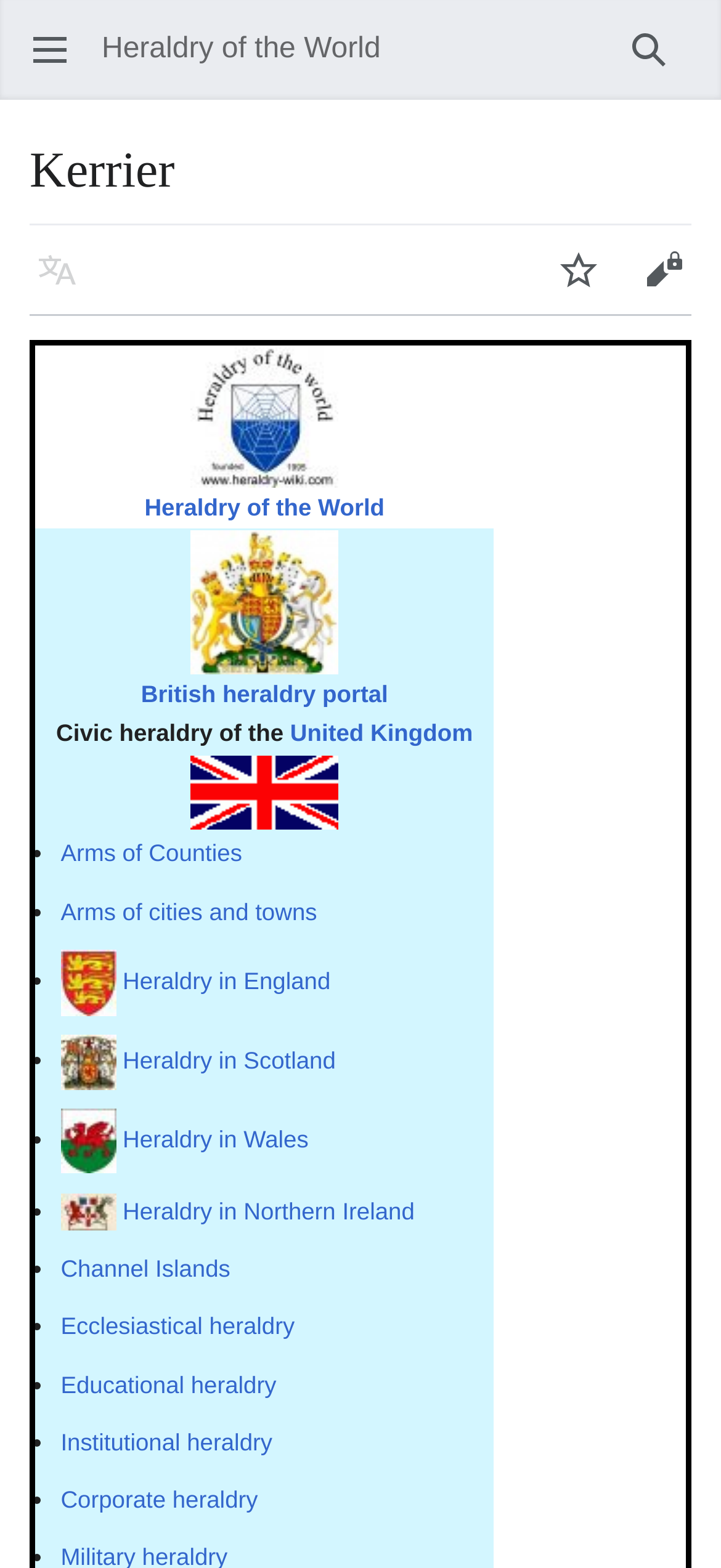Locate the bounding box of the UI element defined by this description: "Accessibility At Artspace Survey". The coordinates should be given as four float numbers between 0 and 1, formatted as [left, top, right, bottom].

None